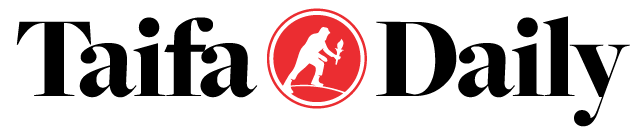Provide a short answer using a single word or phrase for the following question: 
What is the focus of Taifa Daily?

Regional issues